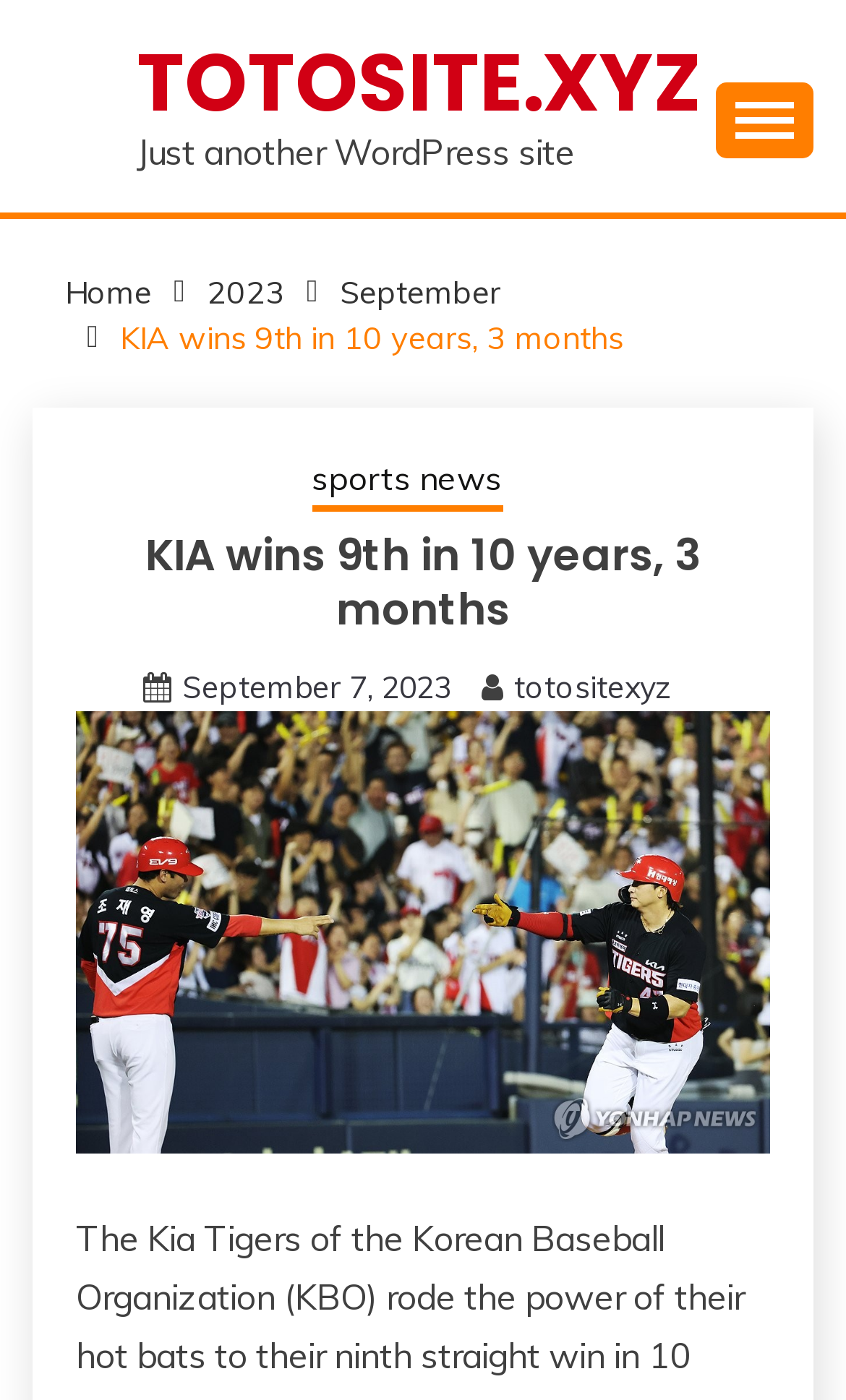Determine the bounding box coordinates of the region to click in order to accomplish the following instruction: "Check the latest post". Provide the coordinates as four float numbers between 0 and 1, specifically [left, top, right, bottom].

[0.215, 0.476, 0.533, 0.504]